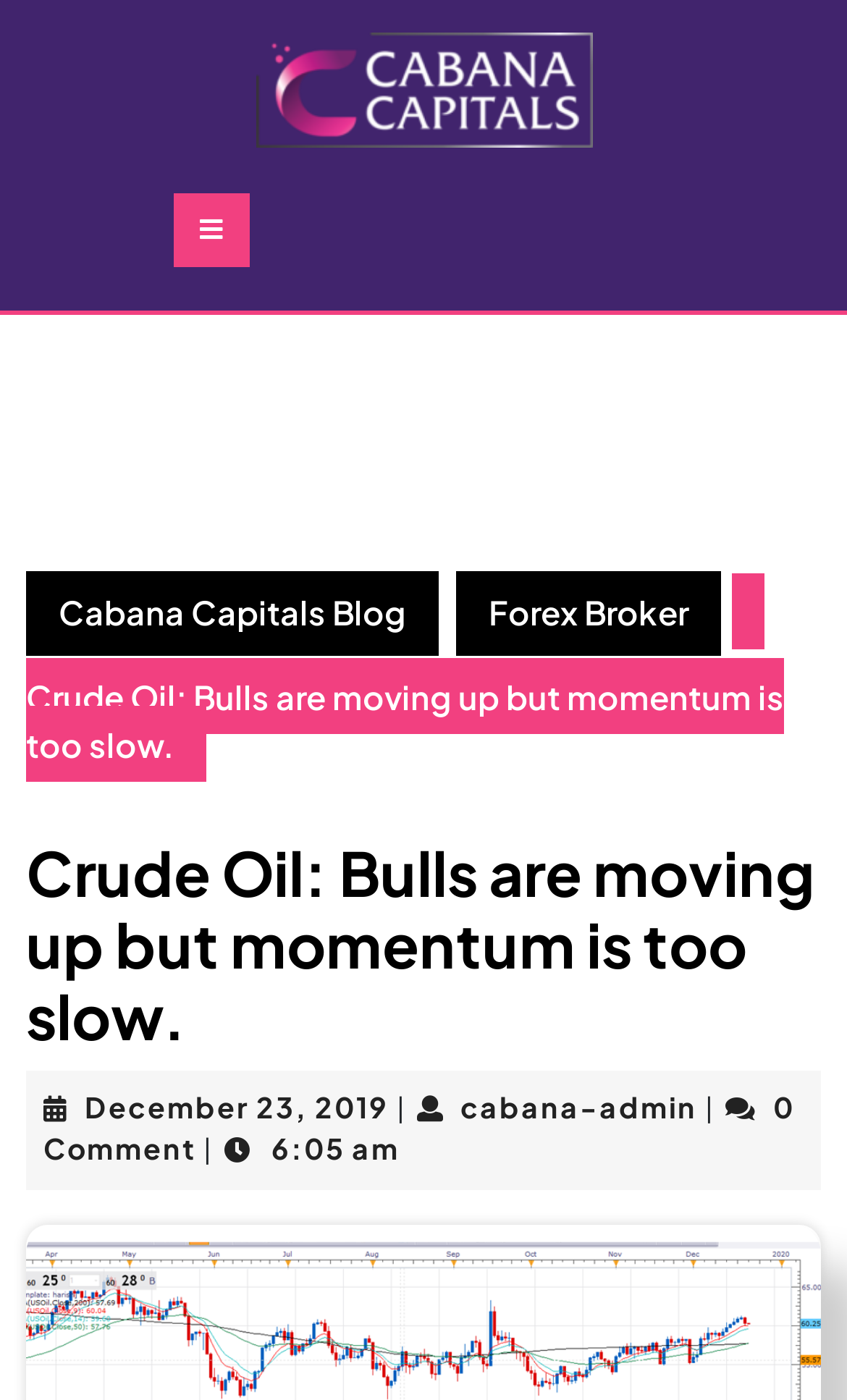Locate the headline of the webpage and generate its content.

Crude Oil: Bulls are moving up but momentum is too slow.